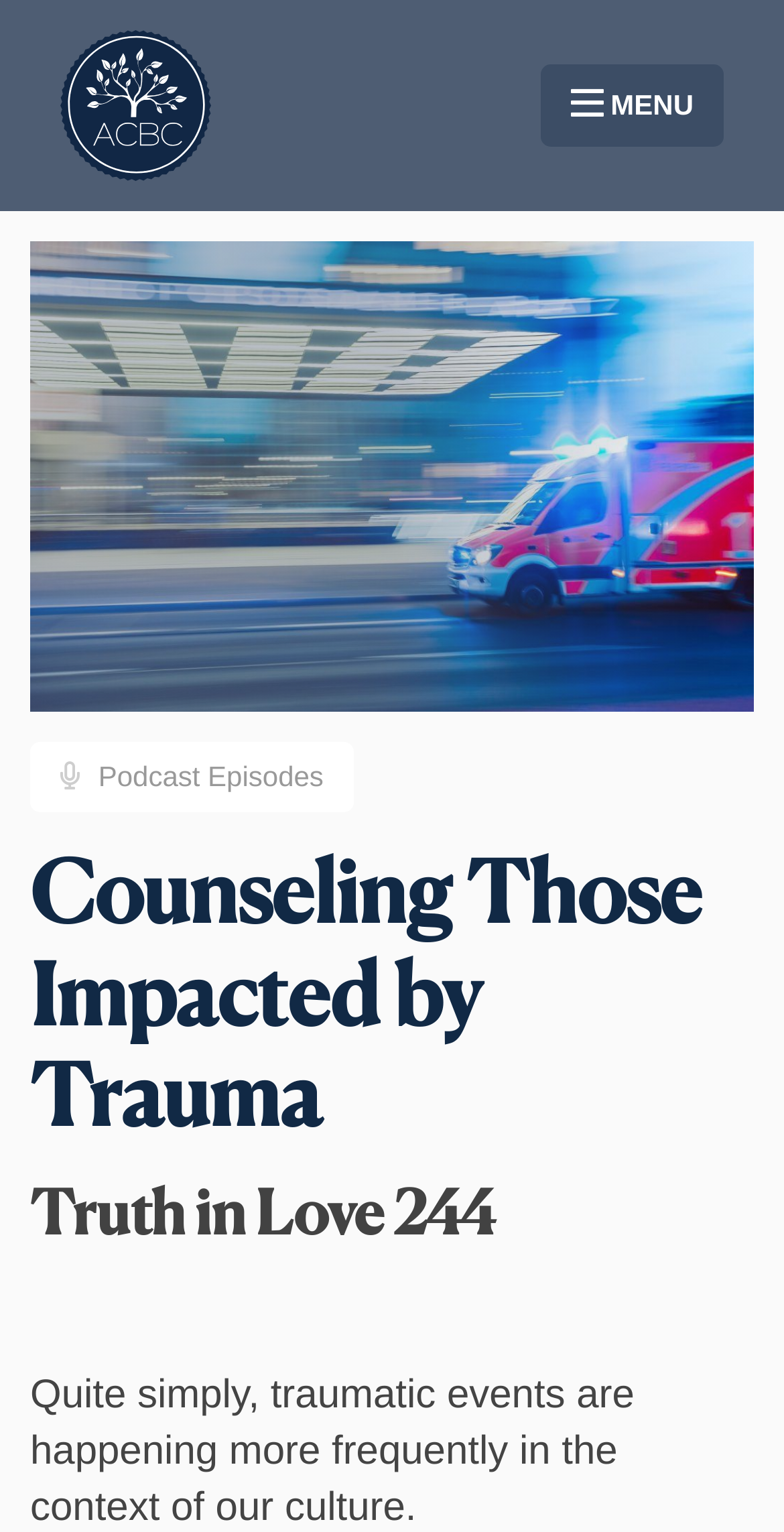Please answer the following question using a single word or phrase: 
How many headings are there on the webpage?

2